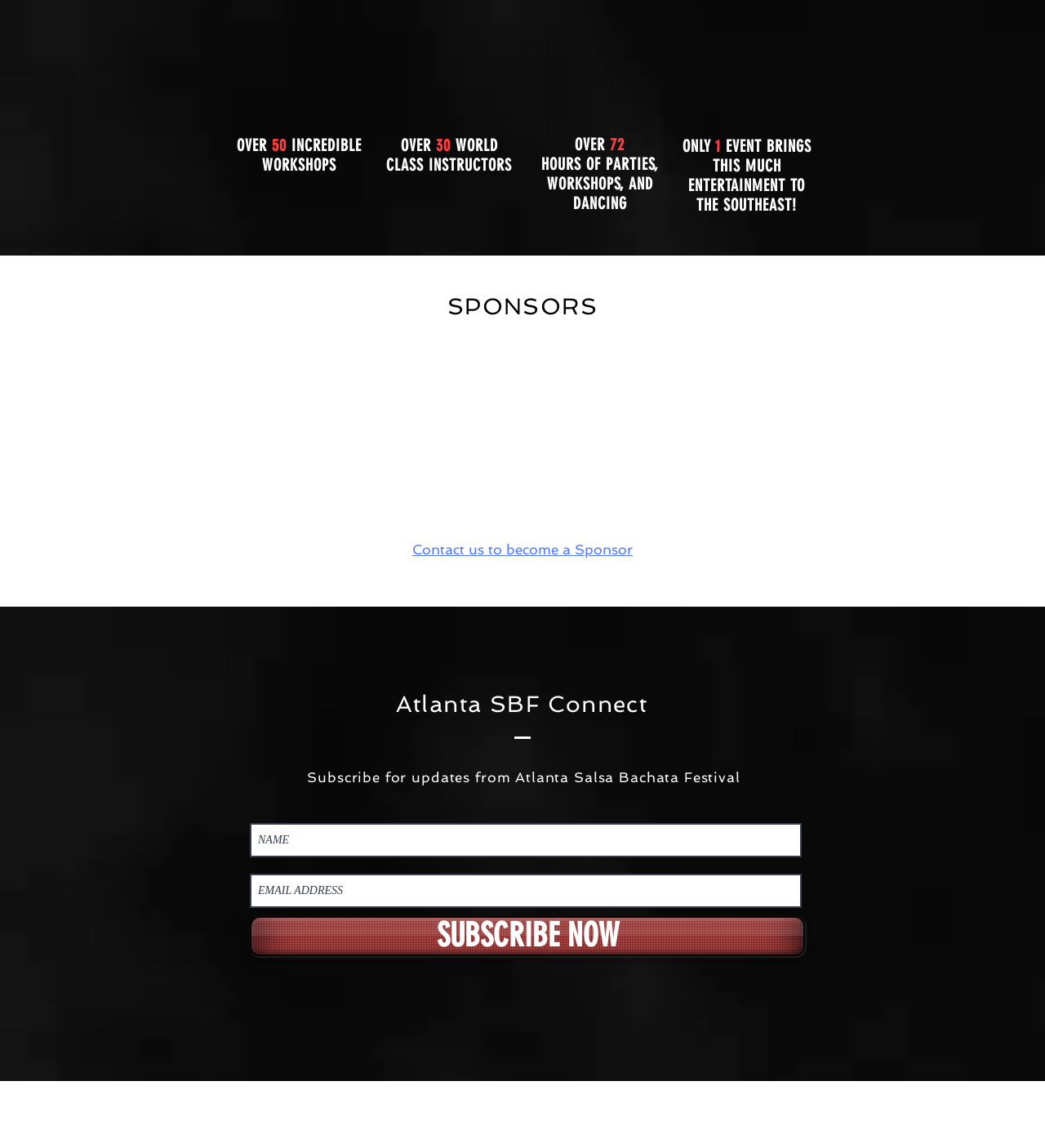Please give a succinct answer using a single word or phrase:
What is the name of the event that brings entertainment to the Southeast?

Atlanta SBF